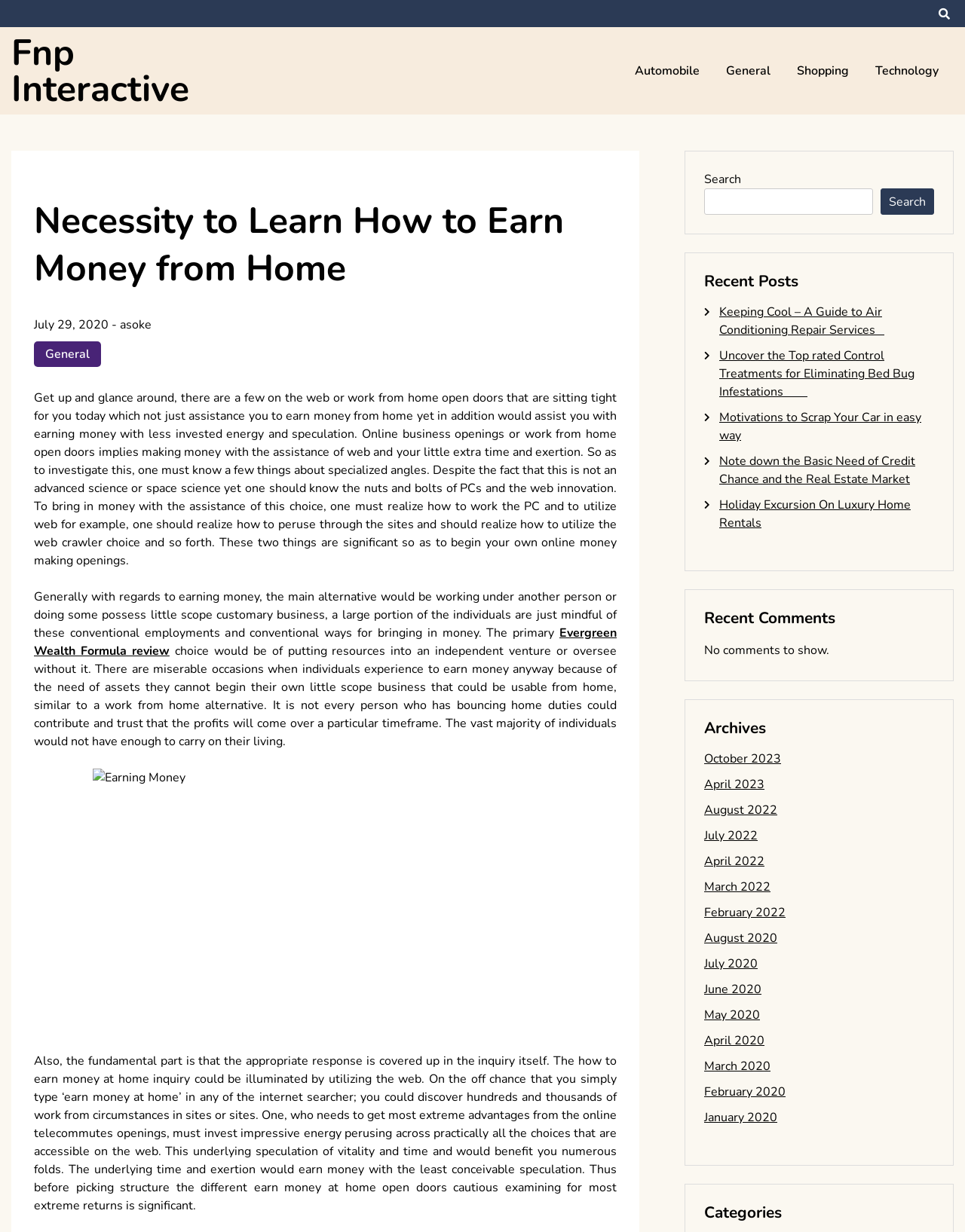Specify the bounding box coordinates of the area that needs to be clicked to achieve the following instruction: "Browse the archives for October 2023".

[0.73, 0.609, 0.809, 0.622]